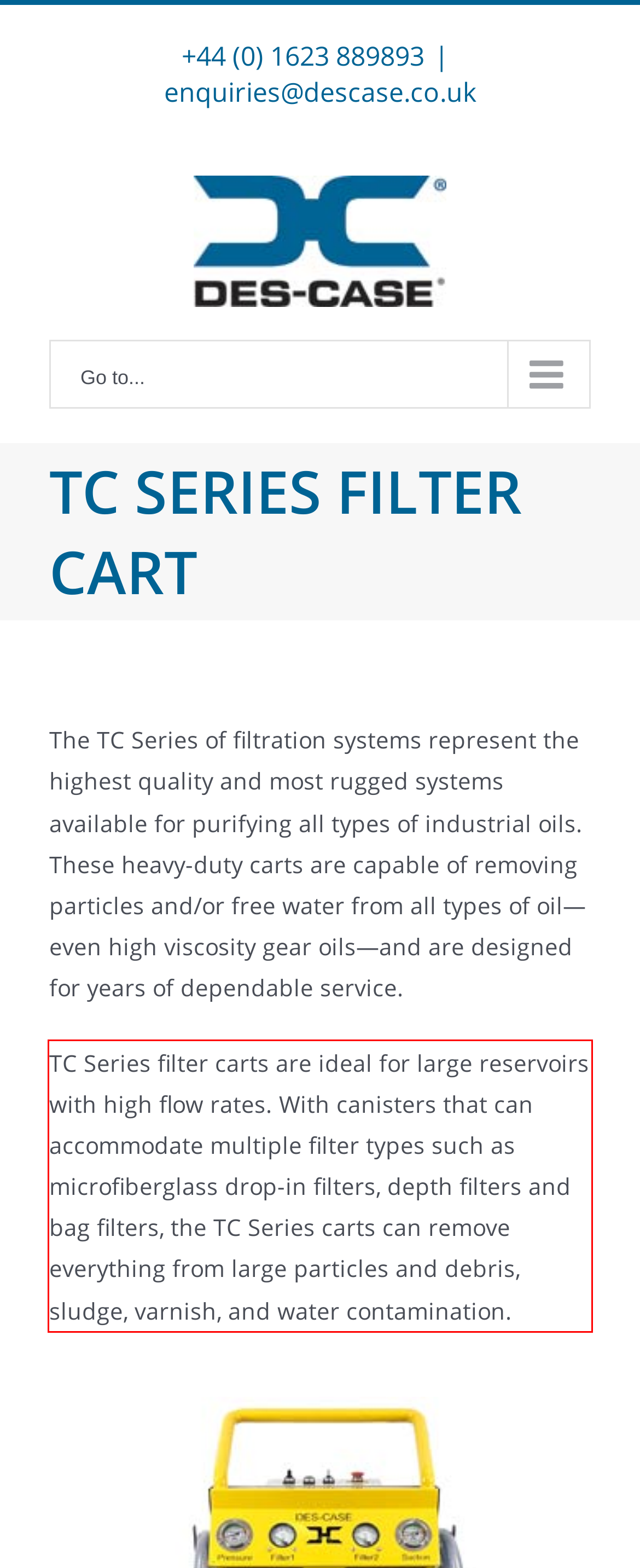Please examine the webpage screenshot and extract the text within the red bounding box using OCR.

TC Series filter carts are ideal for large reservoirs with high flow rates. With canisters that can accommodate multiple filter types such as microfiberglass drop-in filters, depth filters and bag filters, the TC Series carts can remove everything from large particles and debris, sludge, varnish, and water contamination.